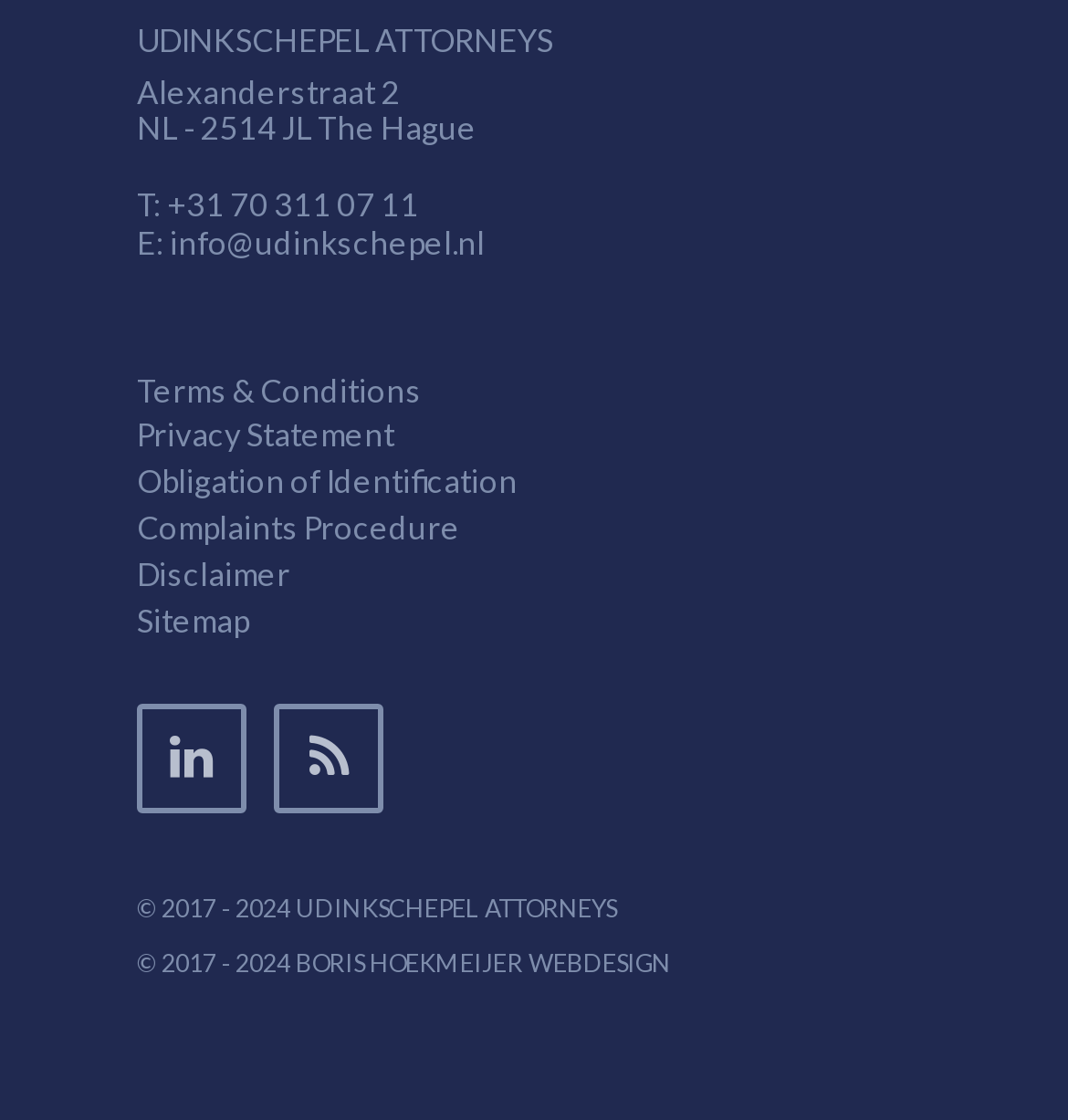Respond with a single word or short phrase to the following question: 
What is the phone number of UdinkSchepel Attorneys?

+31 70 311 07 11